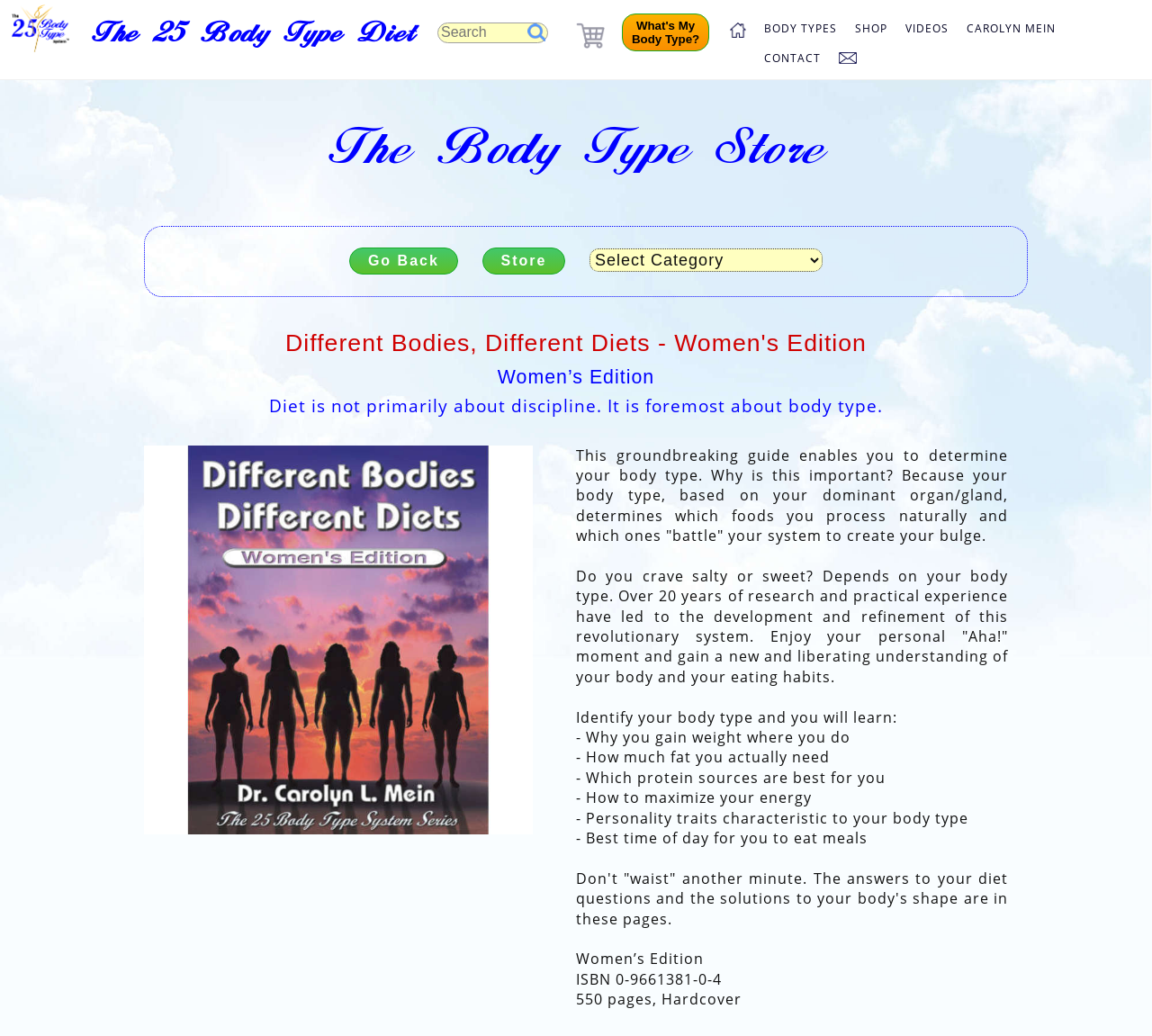Provide your answer in one word or a succinct phrase for the question: 
What is the format of the book being promoted?

Hardcover